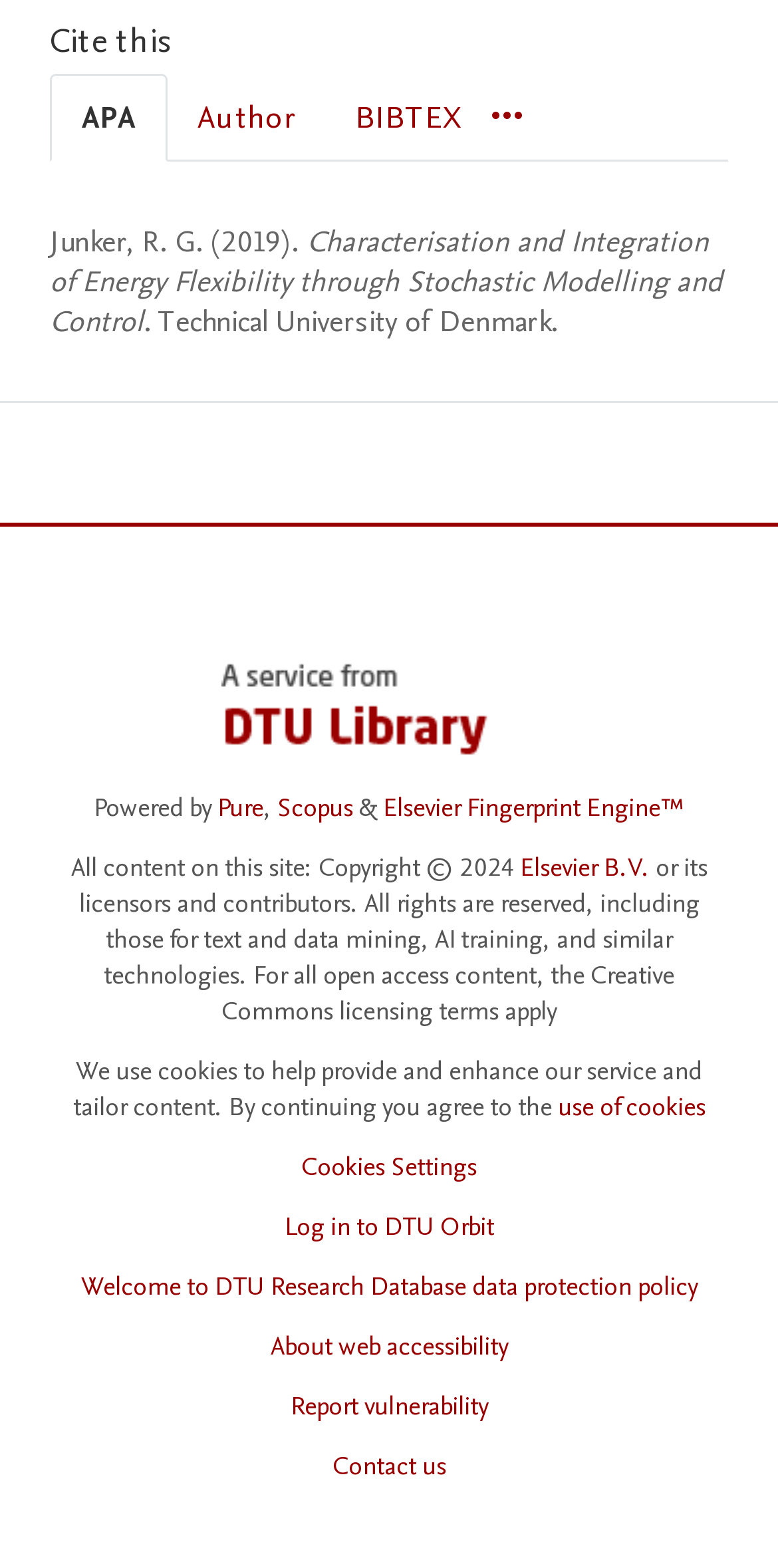What is the name of the university?
Based on the screenshot, provide your answer in one word or phrase.

Technical University of Denmark